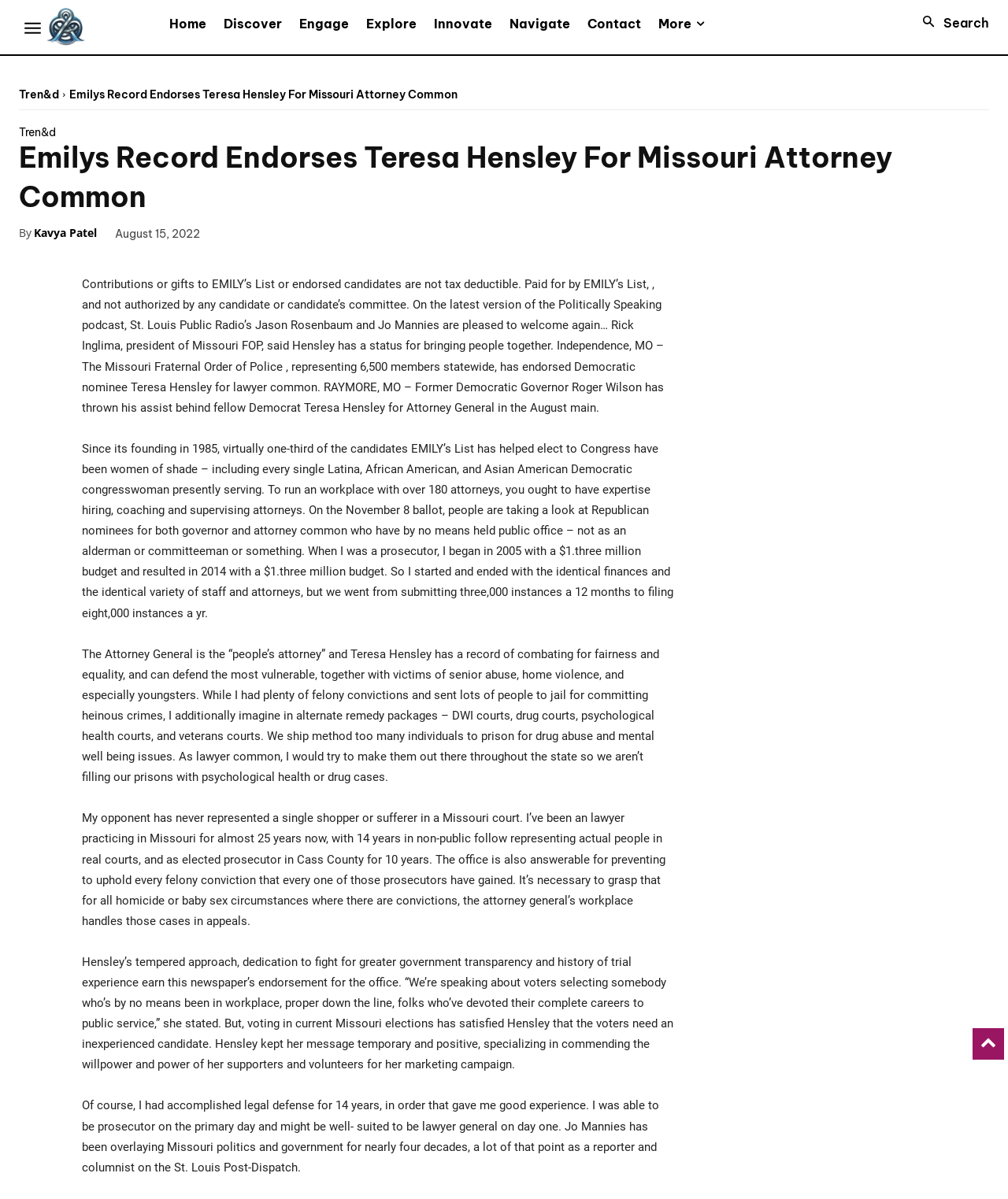Identify the text that serves as the heading for the webpage and generate it.

Emilys Record Endorses Teresa Hensley For Missouri Attorney Common